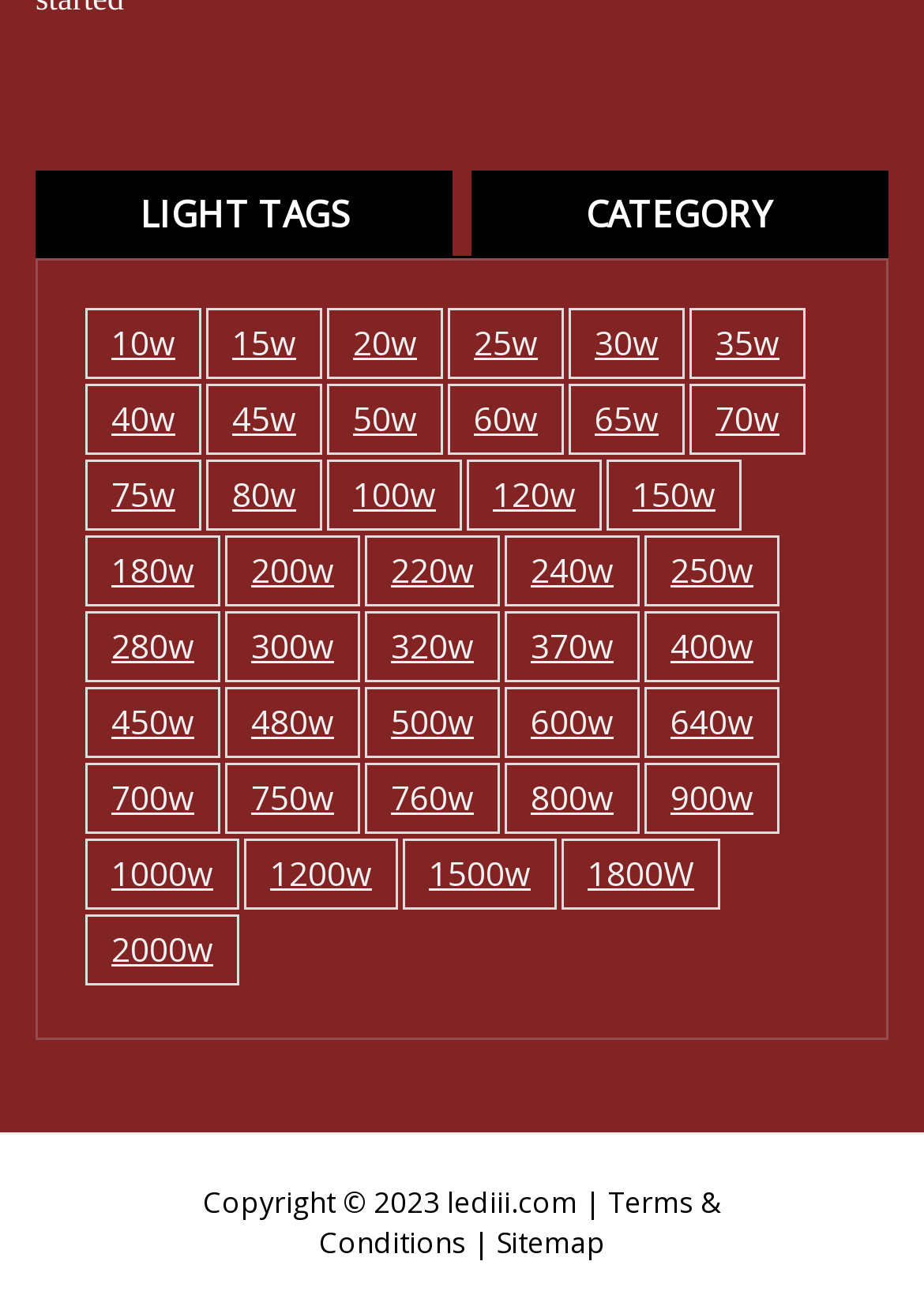Provide the bounding box coordinates of the HTML element this sentence describes: "Terms & Conditions". The bounding box coordinates consist of four float numbers between 0 and 1, i.e., [left, top, right, bottom].

[0.345, 0.903, 0.781, 0.965]